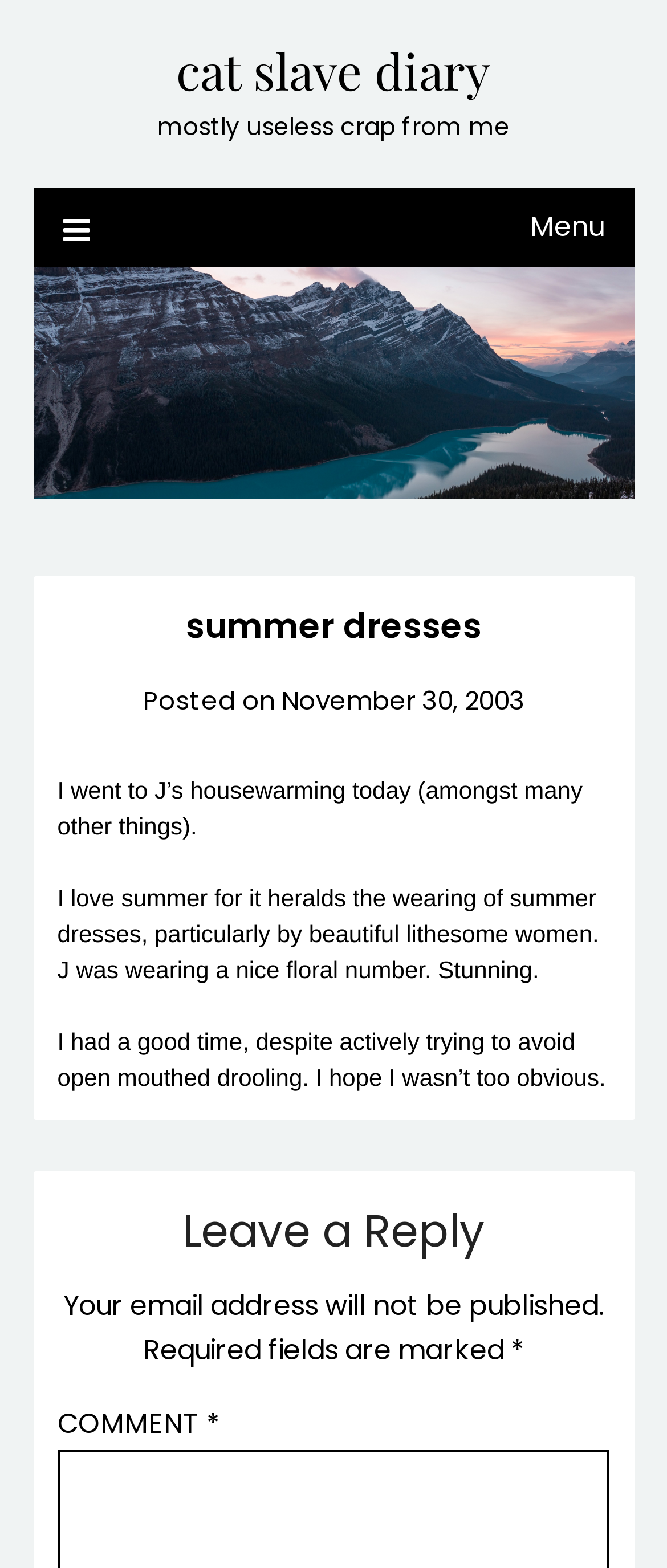Based on the image, please respond to the question with as much detail as possible:
What is the purpose of the text field at the bottom of the page?

The text field is accompanied by the heading 'Leave a Reply' and the text 'Your email address will not be published.' This indicates that the text field is intended for users to leave comments or replies to the post.